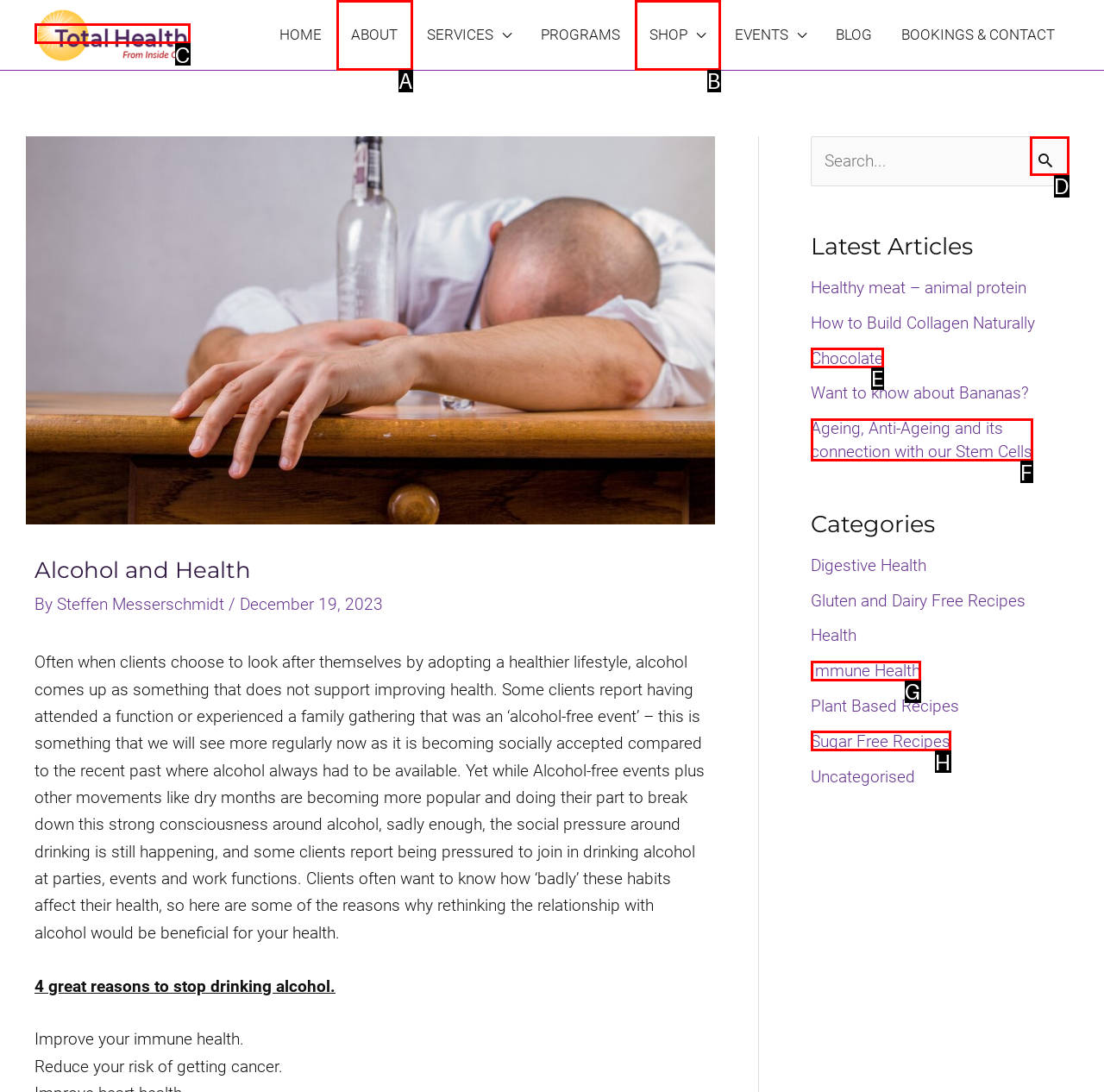Please determine which option aligns with the description: Sugar Free Recipes. Respond with the option’s letter directly from the available choices.

H